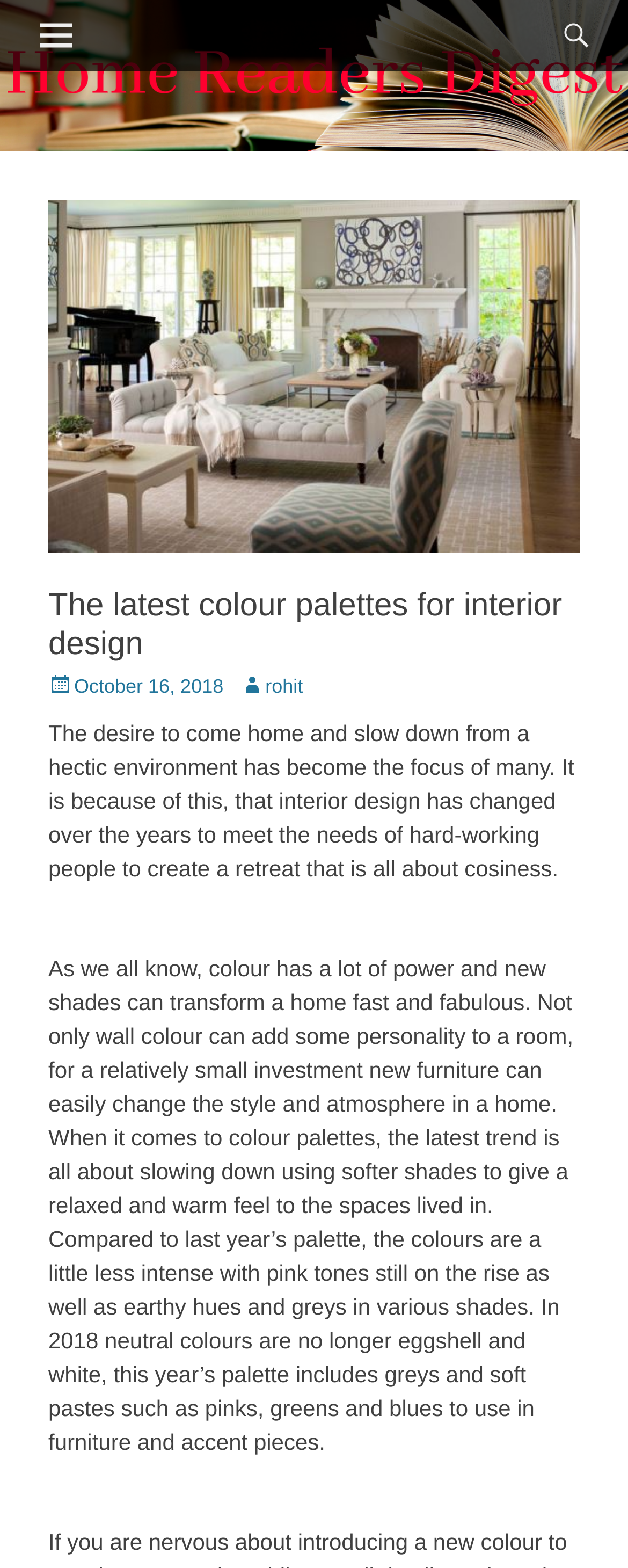Identify the bounding box coordinates for the UI element mentioned here: "Skip to content". Provide the coordinates as four float values between 0 and 1, i.e., [left, top, right, bottom].

[0.026, 0.002, 0.143, 0.062]